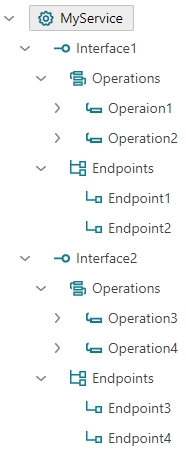Please provide a brief answer to the following inquiry using a single word or phrase:
What is the operation paired with Endpoint3?

Operation3